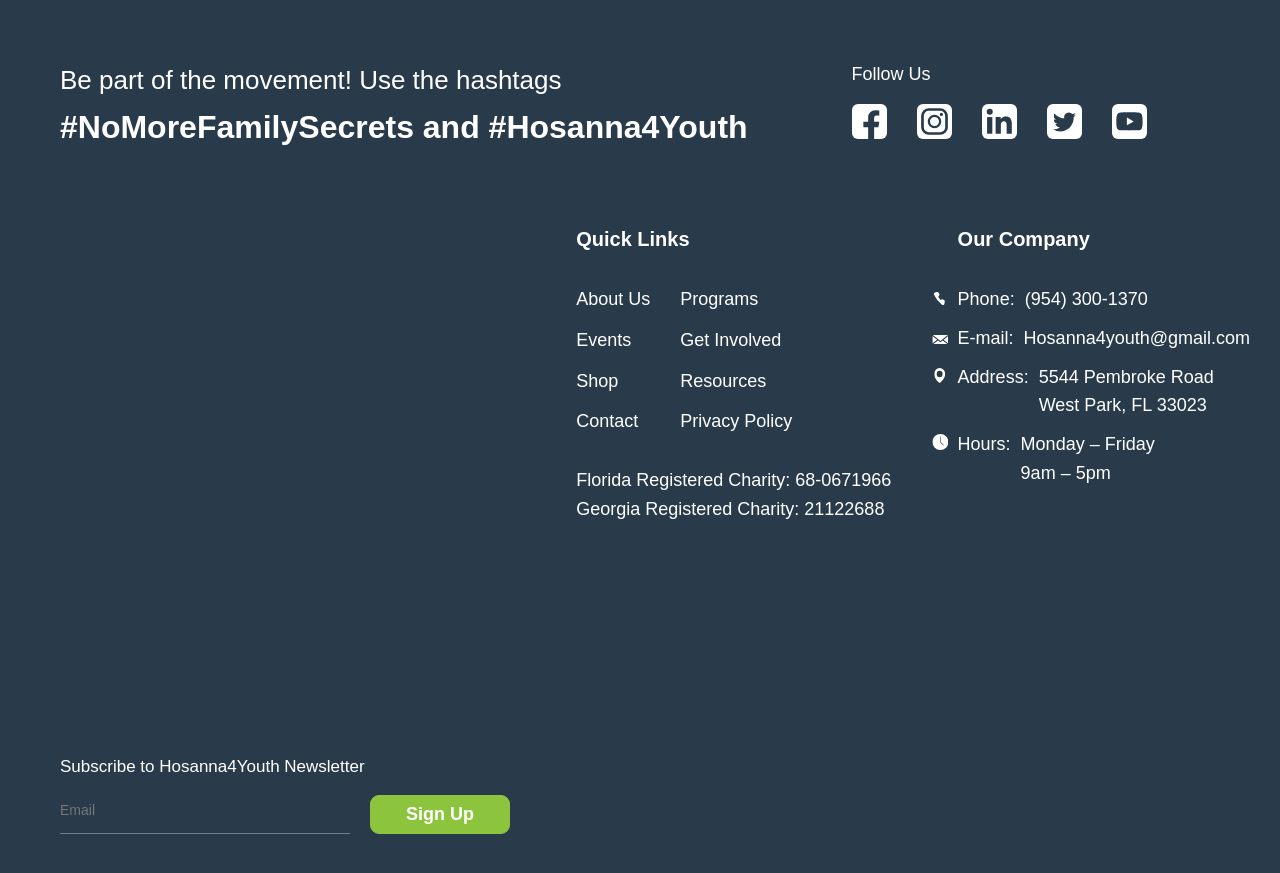Determine the bounding box coordinates for the HTML element mentioned in the following description: "Get Involved". The coordinates should be a list of four floats ranging from 0 to 1, represented as [left, top, right, bottom].

[0.531, 0.373, 0.61, 0.406]